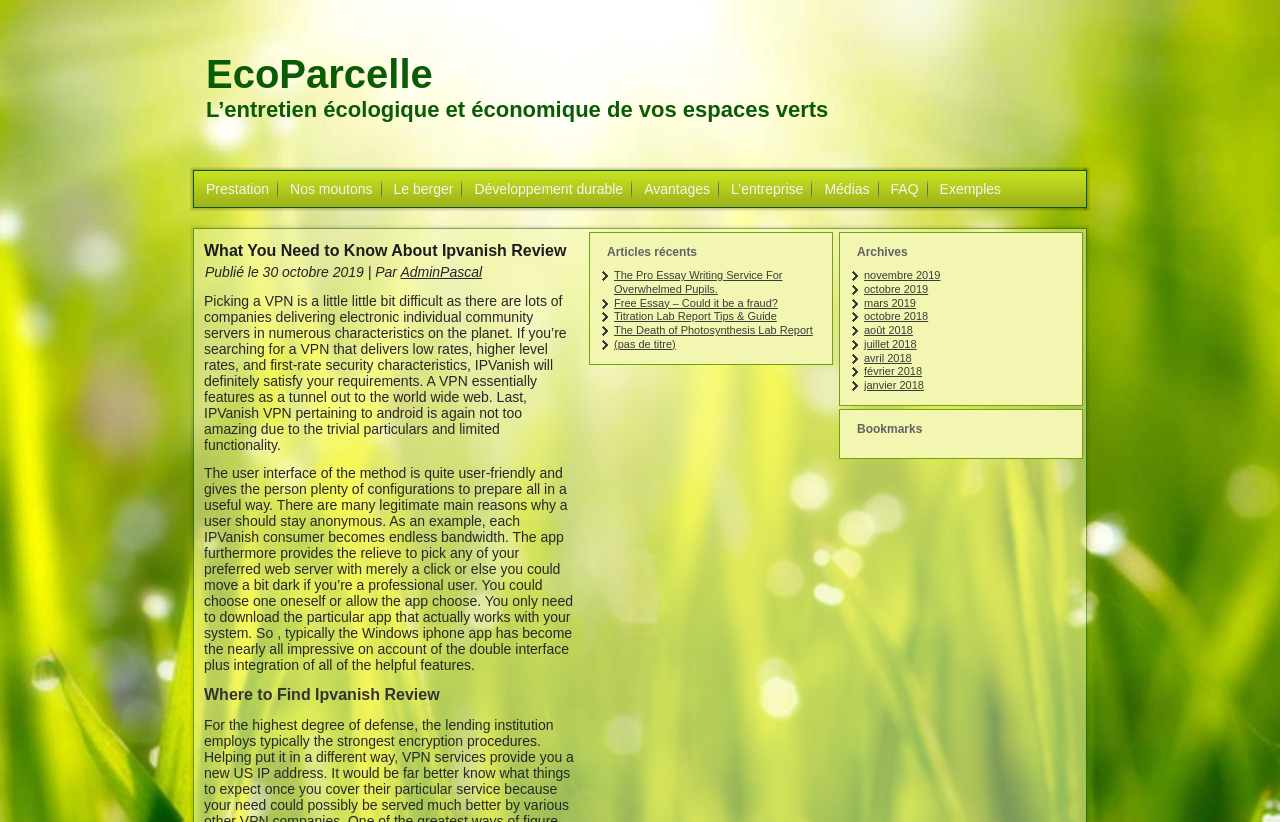Analyze and describe the webpage in a detailed narrative.

The webpage appears to be a blog or article page with a focus on VPN reviews, specifically IPVanish. At the top, there is a heading "EcoParcelle" with a link to the same name, followed by another heading "L’entretien écologique et économique de vos espaces verts". Below these headings, there are several links to various pages, including "Prestation", "Nos moutons", "Le berger", and others.

The main content of the page is a review of IPVanish VPN, which is divided into several sections. The first section has a heading "What You Need to Know About Ipvanish Review" and provides an introduction to the VPN service, mentioning its features and benefits. Below this, there is a timestamp "19 h 20 min" and a link to the author "AdminPascal".

The review itself is divided into two paragraphs, which describe the user interface and features of IPVanish VPN. The text explains that the interface is user-friendly and provides many configuration options, and that the service offers unlimited bandwidth and allows users to choose their preferred server.

Further down the page, there are several headings, including "Where to Find Ipvanish Review", "Articles récents", and "Archives". The "Articles récents" section contains links to several other articles, including "The Pro Essay Writing Service For Overwhelmed Pupils", "Free Essay – Could it be a fraud?", and others. The "Archives" section contains links to monthly archives, dating back to 2018.

On the right side of the page, there is a heading "Bookmarks" with no links or content below it. Overall, the page appears to be a blog post or review page with a focus on VPN services and technology.